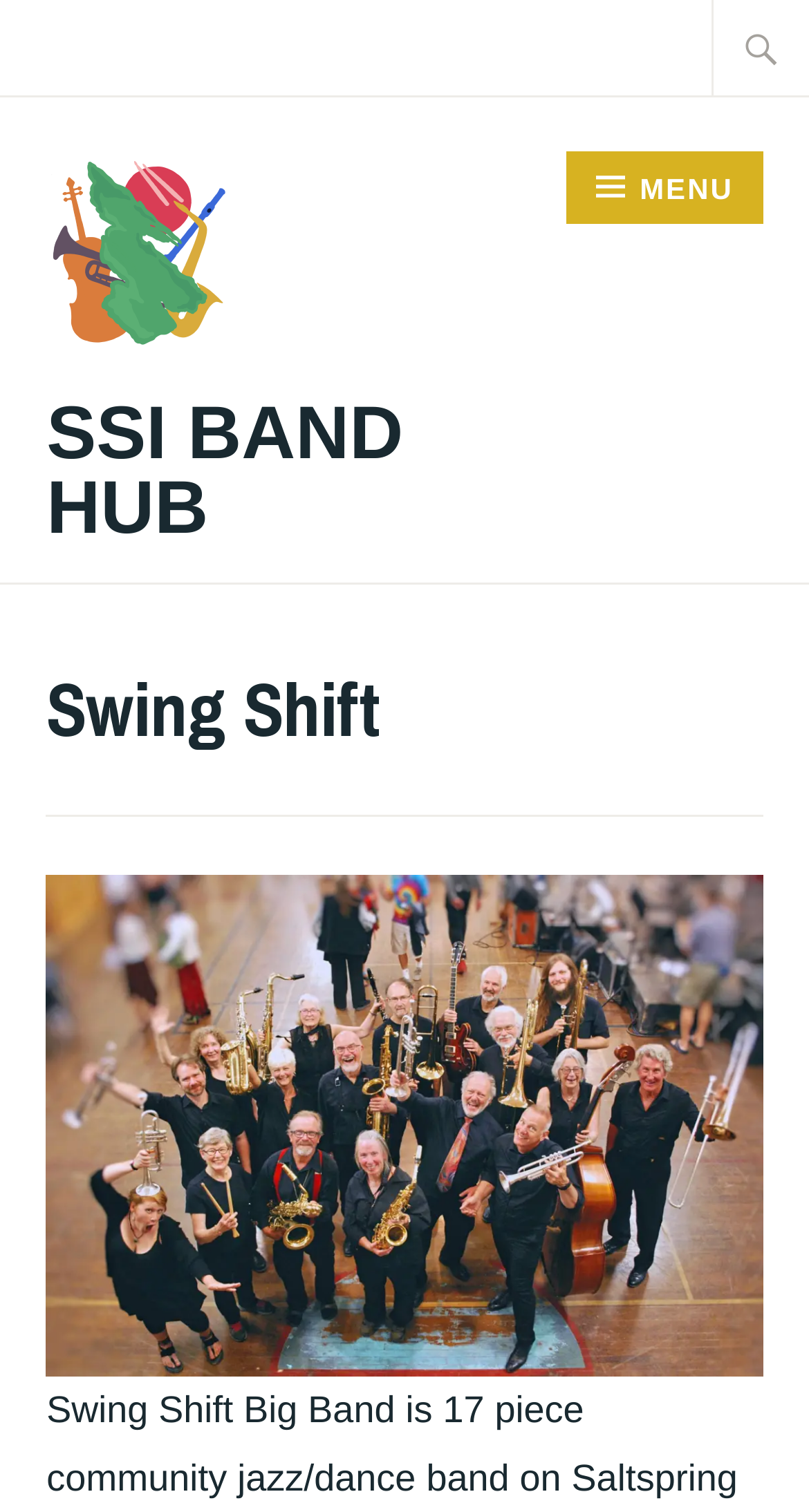Identify the bounding box coordinates for the UI element described as: "parent_node: SSI BAND HUB".

[0.057, 0.219, 0.288, 0.242]